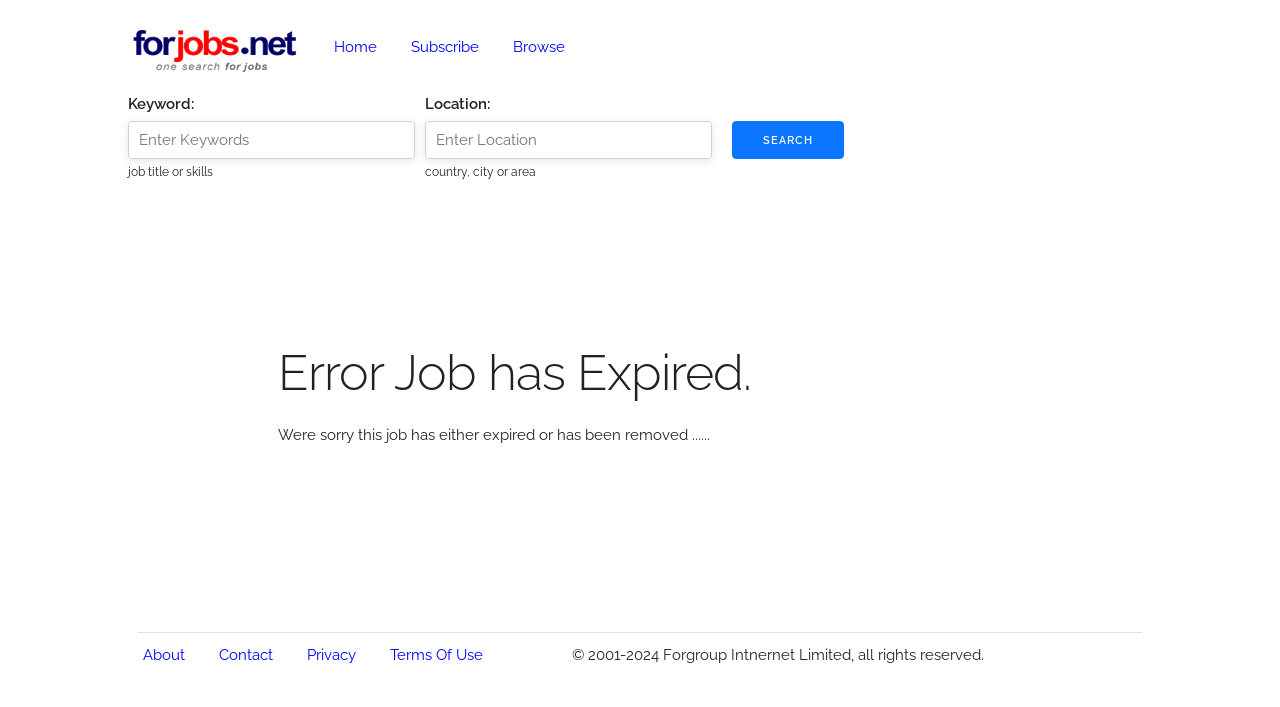Please pinpoint the bounding box coordinates for the region I should click to adhere to this instruction: "Click the SEARCH button".

[0.572, 0.171, 0.659, 0.225]